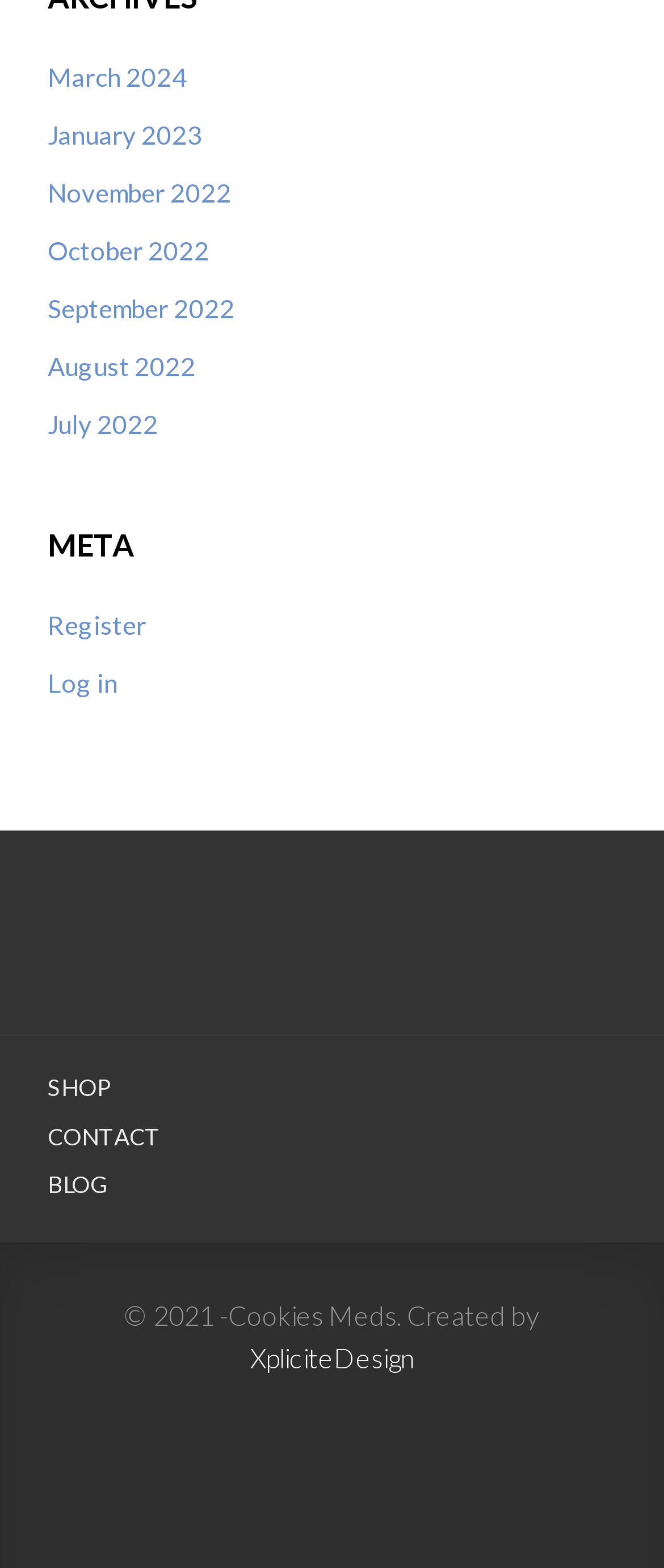Pinpoint the bounding box coordinates of the clickable element to carry out the following instruction: "Visit SHOP."

[0.072, 0.685, 0.17, 0.702]